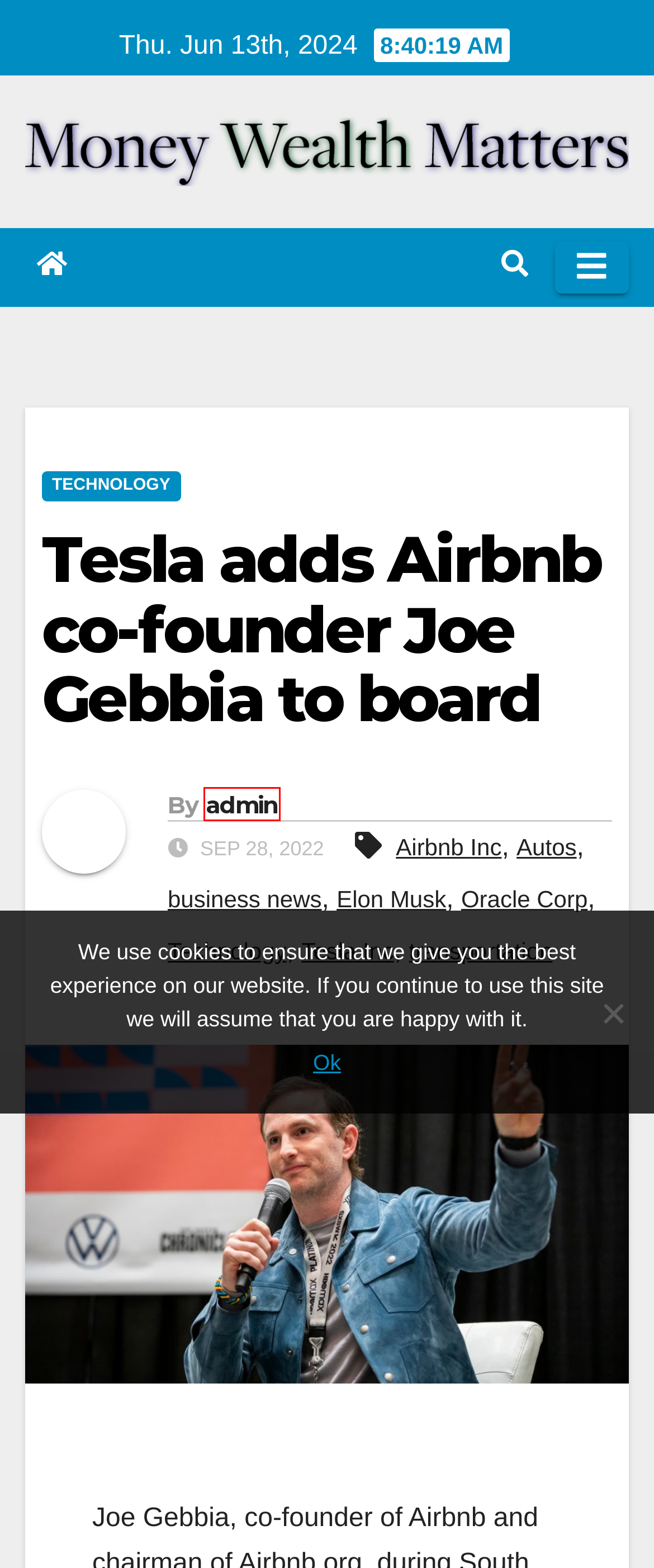Review the screenshot of a webpage which includes a red bounding box around an element. Select the description that best fits the new webpage once the element in the bounding box is clicked. Here are the candidates:
A. Technology – Money Wealth Matters
B. Premium & Free WordPress Themes | ThemeAnsar
C. Airbnb Inc – Money Wealth Matters
D. admin – Money Wealth Matters
E. Tesla Inc – Money Wealth Matters
F. Money Wealth Matters – How to win at investing
G. Elon Musk – Money Wealth Matters
H. business news – Money Wealth Matters

D